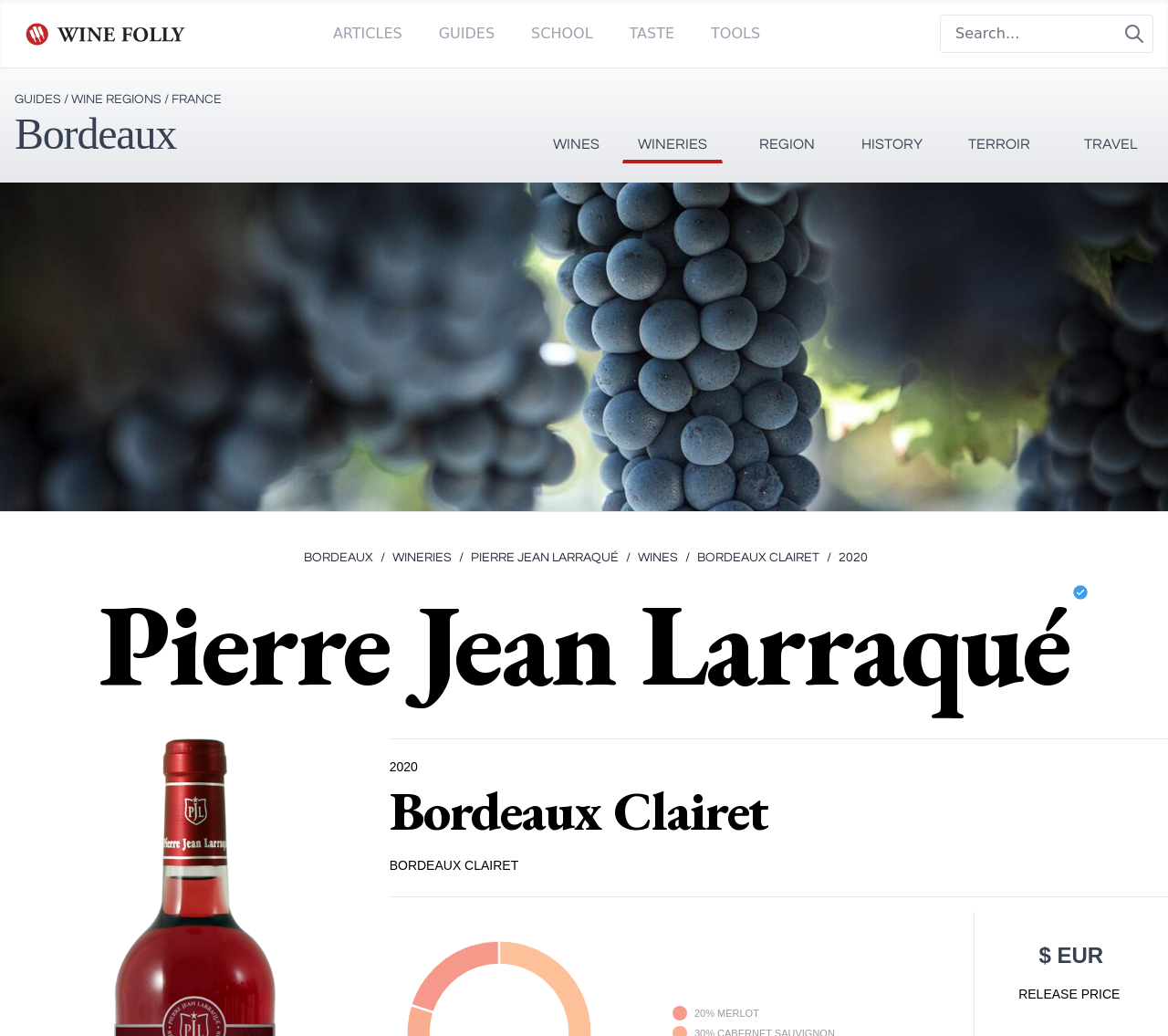Please extract and provide the main headline of the webpage.

Pierre Jean Larraqué